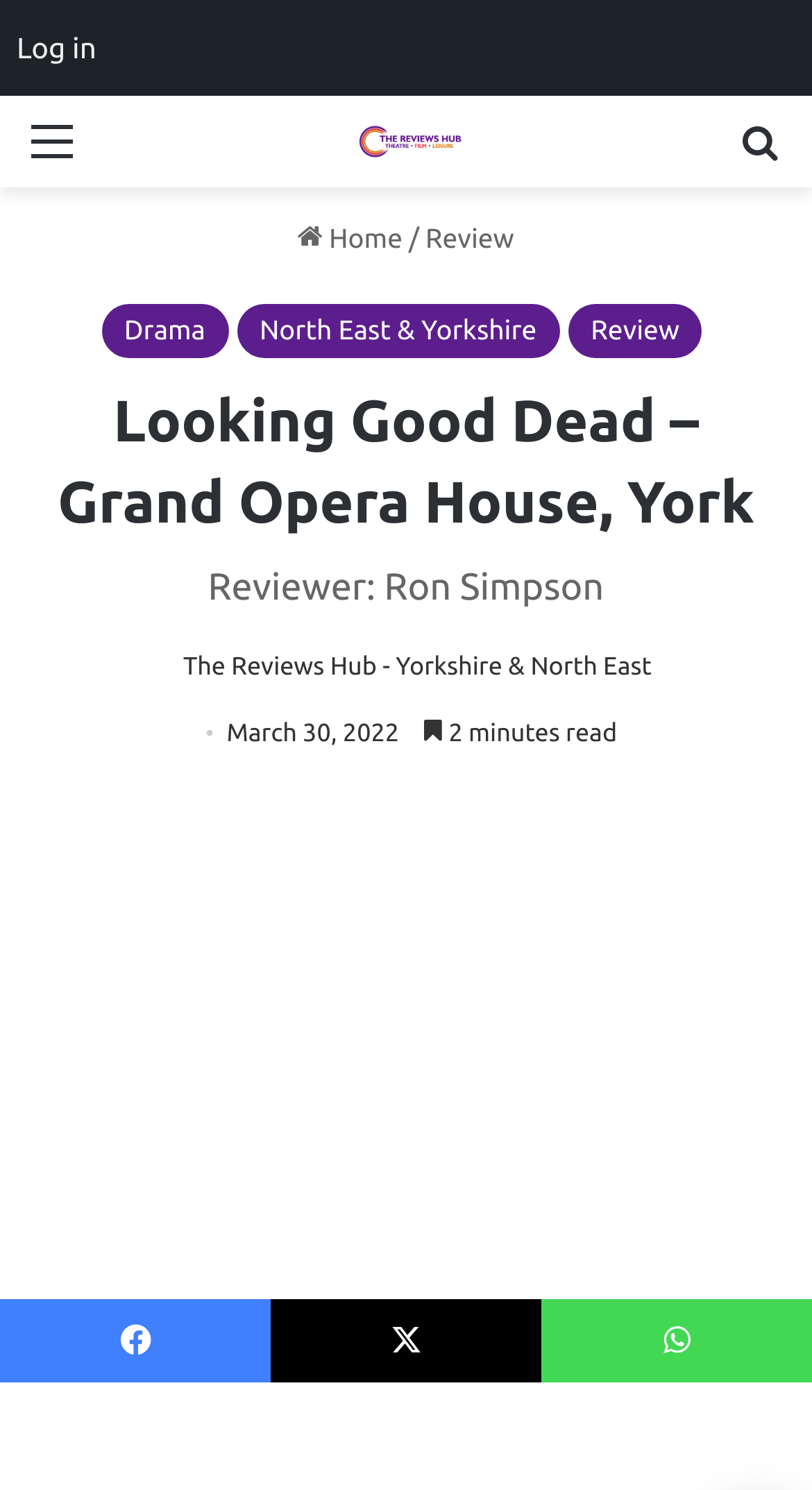Pinpoint the bounding box coordinates of the element that must be clicked to accomplish the following instruction: "Share on Facebook". The coordinates should be in the format of four float numbers between 0 and 1, i.e., [left, top, right, bottom].

[0.0, 0.872, 0.333, 0.928]